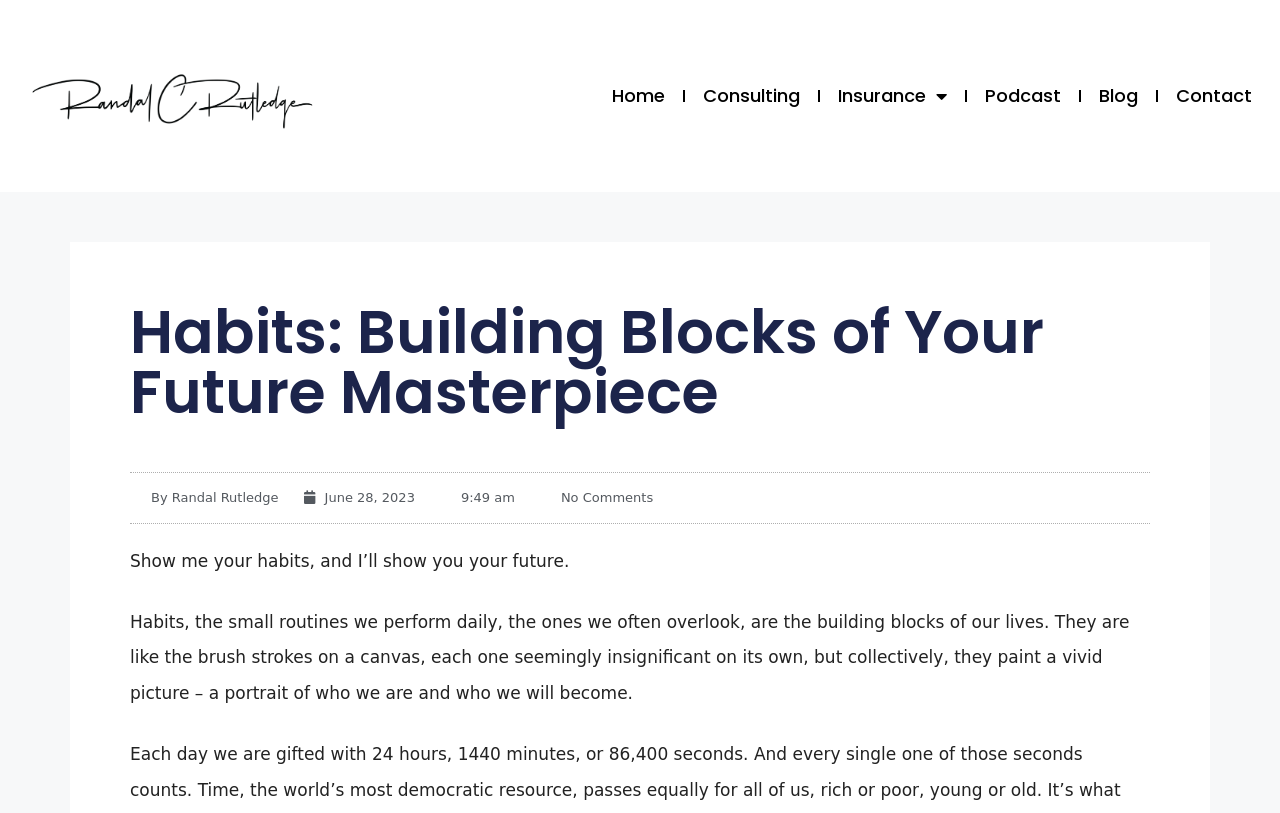Mark the bounding box of the element that matches the following description: "No Comments".

[0.422, 0.6, 0.51, 0.624]